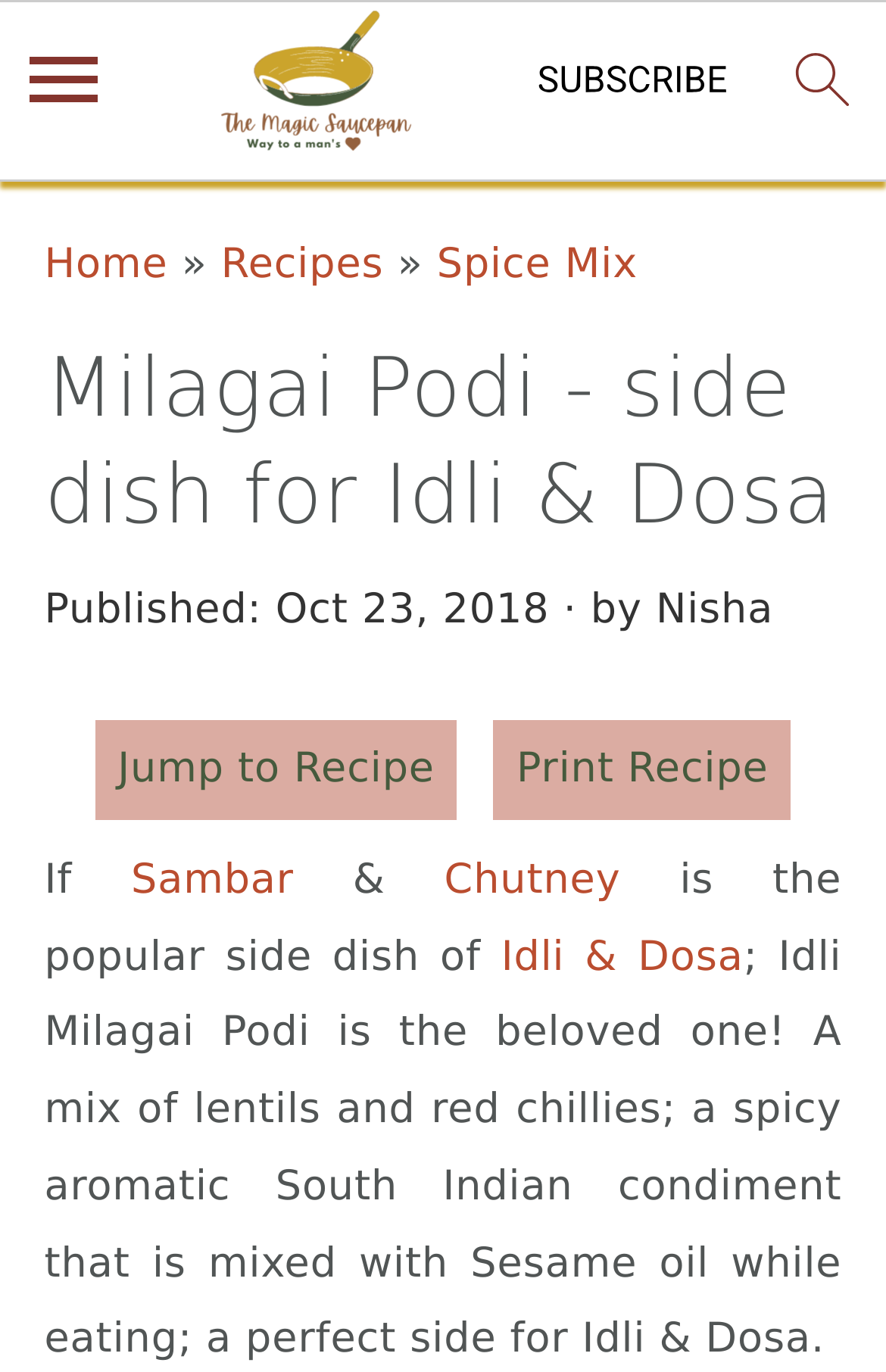What is the date of publication of the recipe?
Look at the image and answer the question using a single word or phrase.

Oct 23, 2018